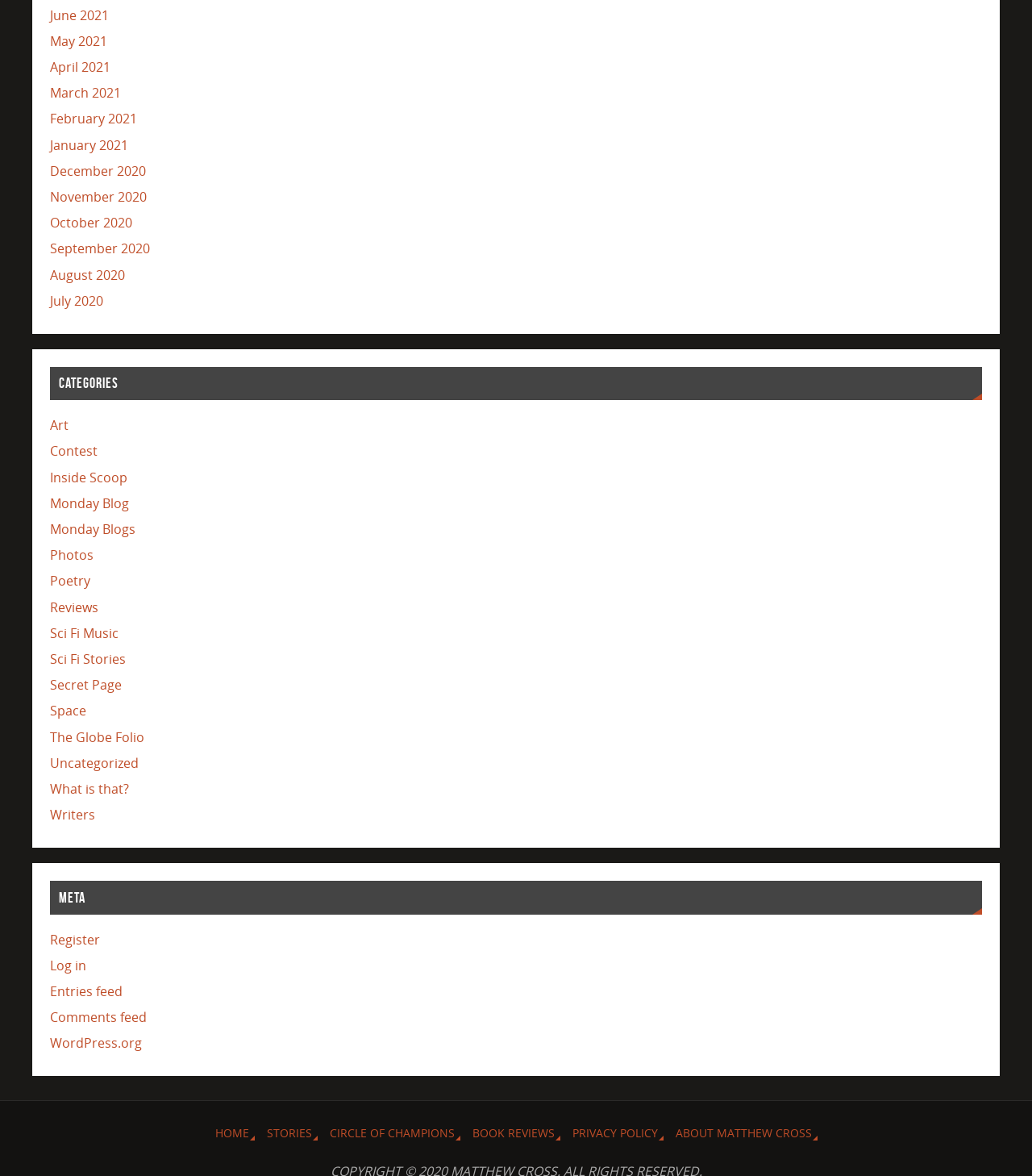Locate the bounding box coordinates of the segment that needs to be clicked to meet this instruction: "Register for an account".

[0.048, 0.791, 0.097, 0.806]